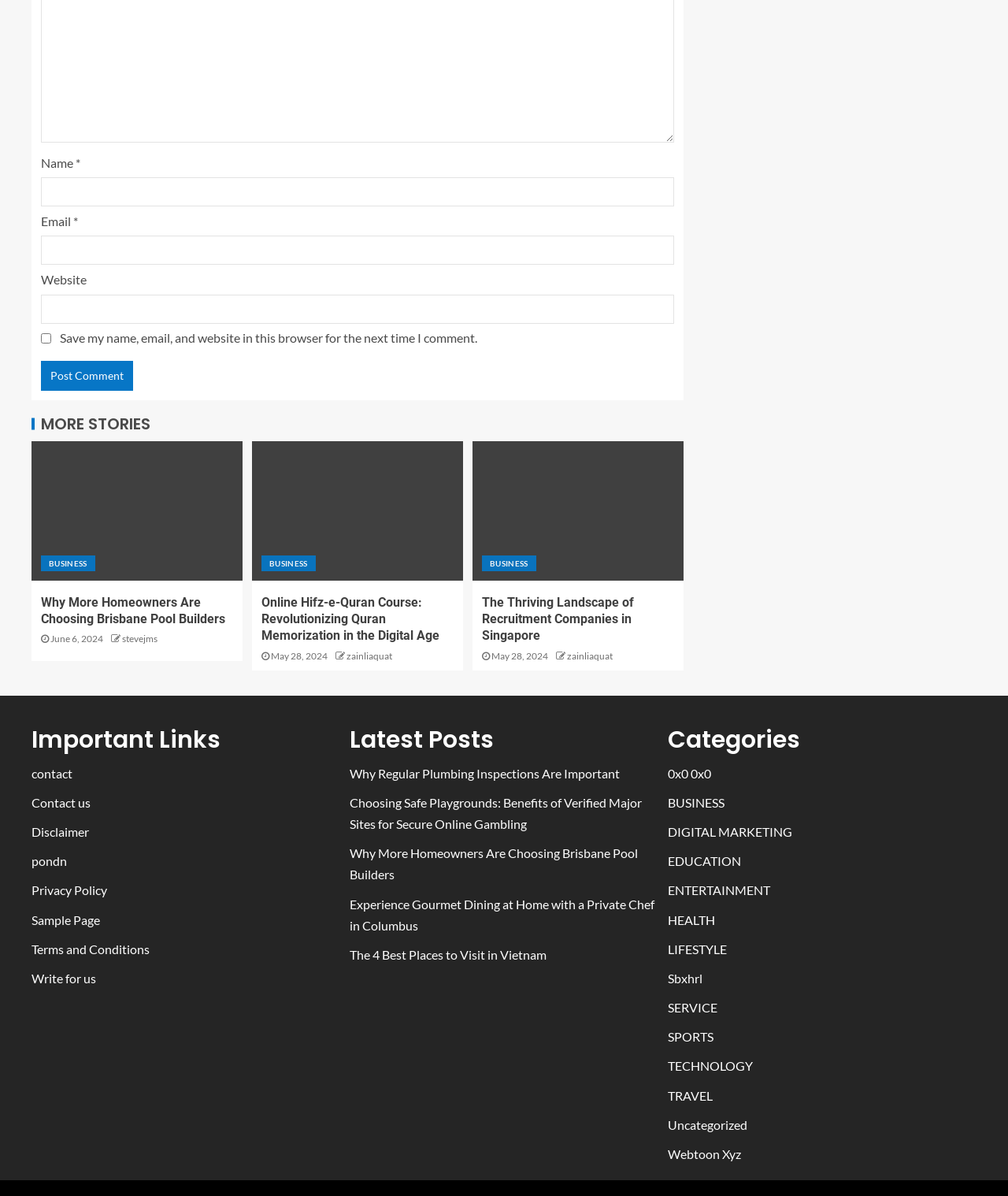Find the bounding box coordinates for the area that must be clicked to perform this action: "Click the 'Post Comment' button".

[0.041, 0.302, 0.132, 0.327]